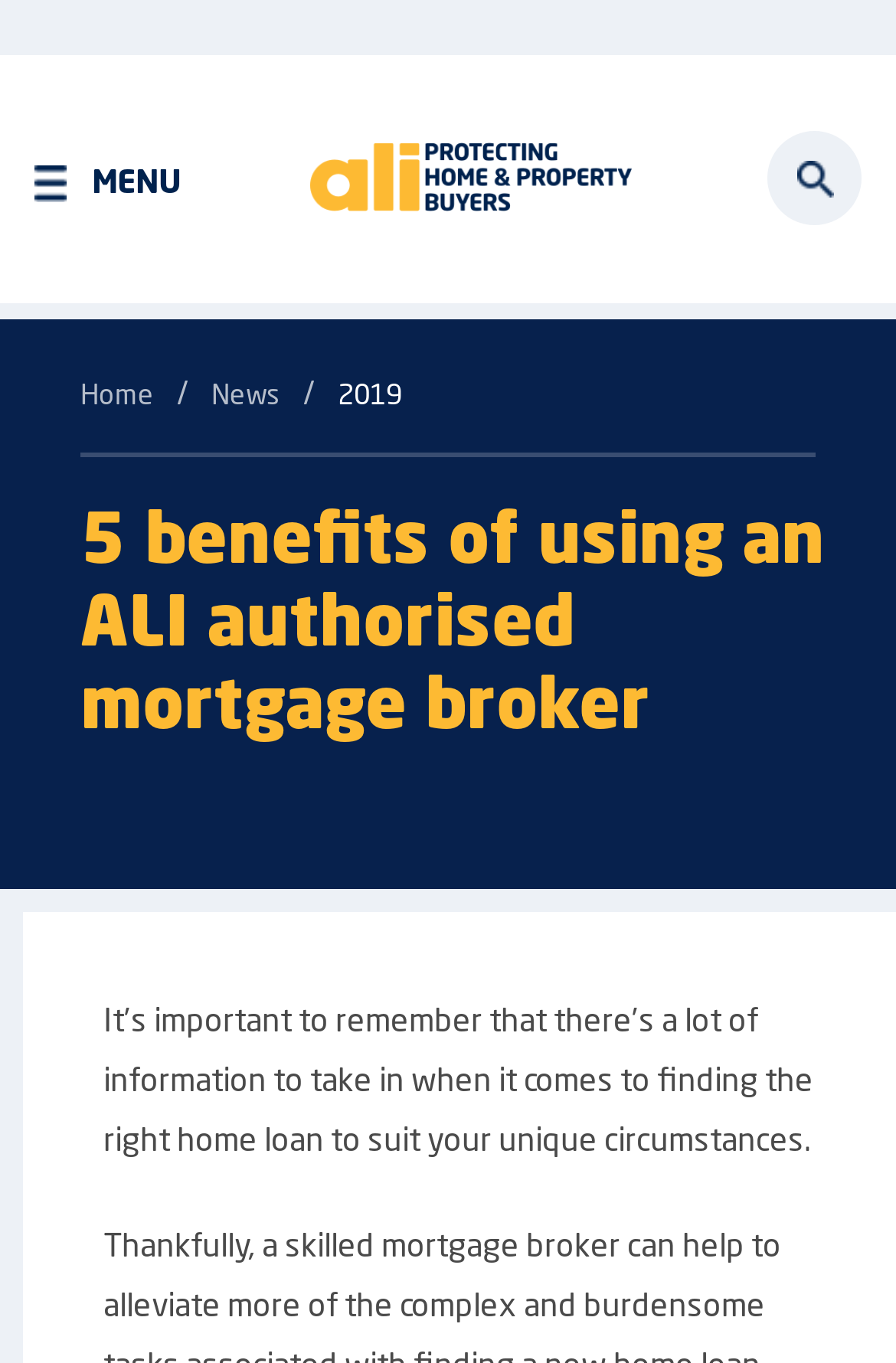Generate a comprehensive description of the webpage content.

The webpage is about the benefits of working with an ALI authorised mortgage broker. At the top left of the page, there is a header section with a "MENU" link, an "Ali Group Logo" link, and a "Search" link. The logo is an image located to the right of the "MENU" link. 

Below the header section, there is a breadcrumb navigation list indicating the current page location, with links to "Home" and "News" and a static text "2019". 

The main content of the page is headed by a title "5 benefits of using an ALI authorised mortgage broker", which is centered at the top of the main content area. 

Below the title, there is a paragraph of text that discusses the importance of finding the right home loan to suit individual circumstances. This text is located in the middle of the page, spanning most of the width.